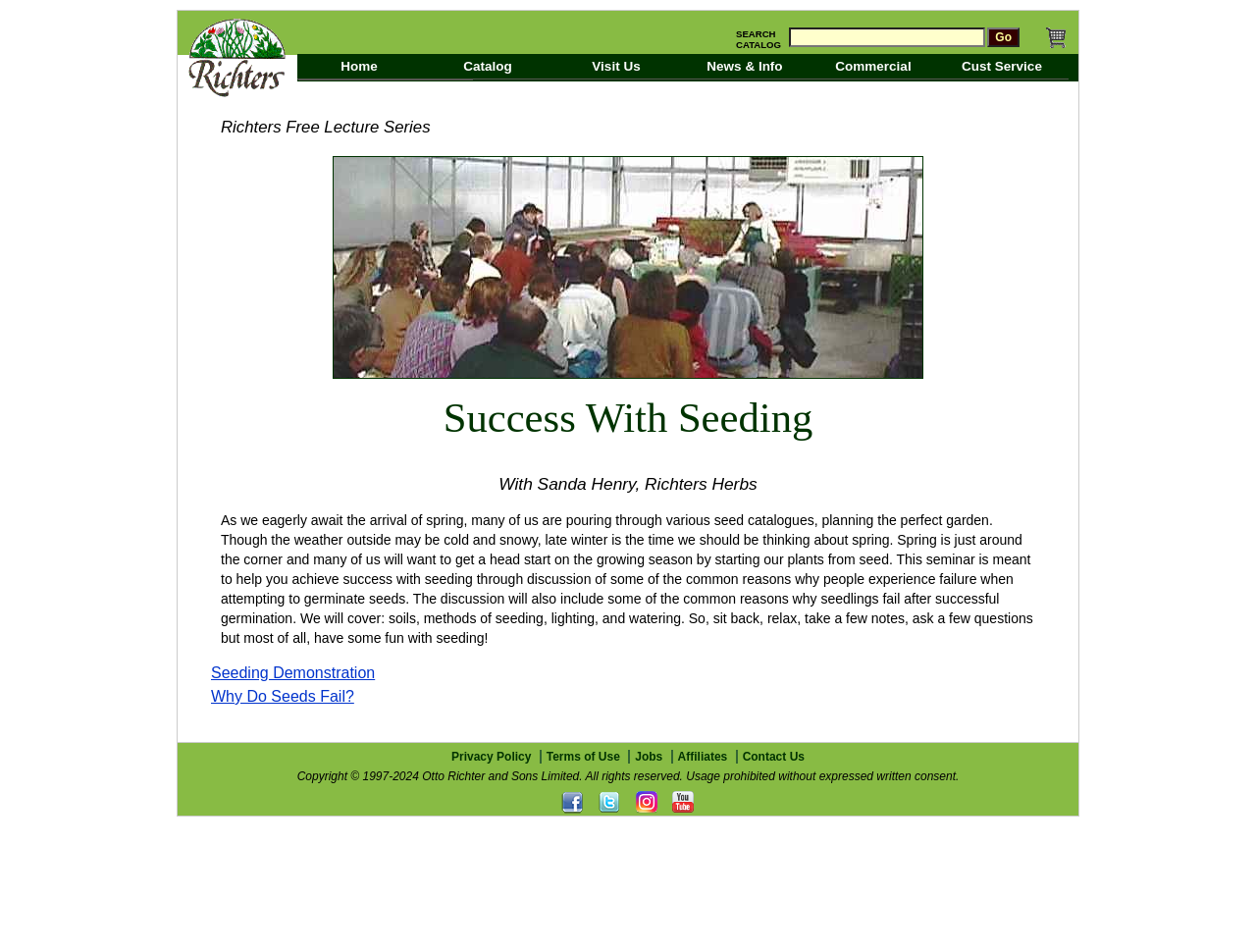Please respond to the question with a concise word or phrase:
What is the text of the first link in the main menu?

Home